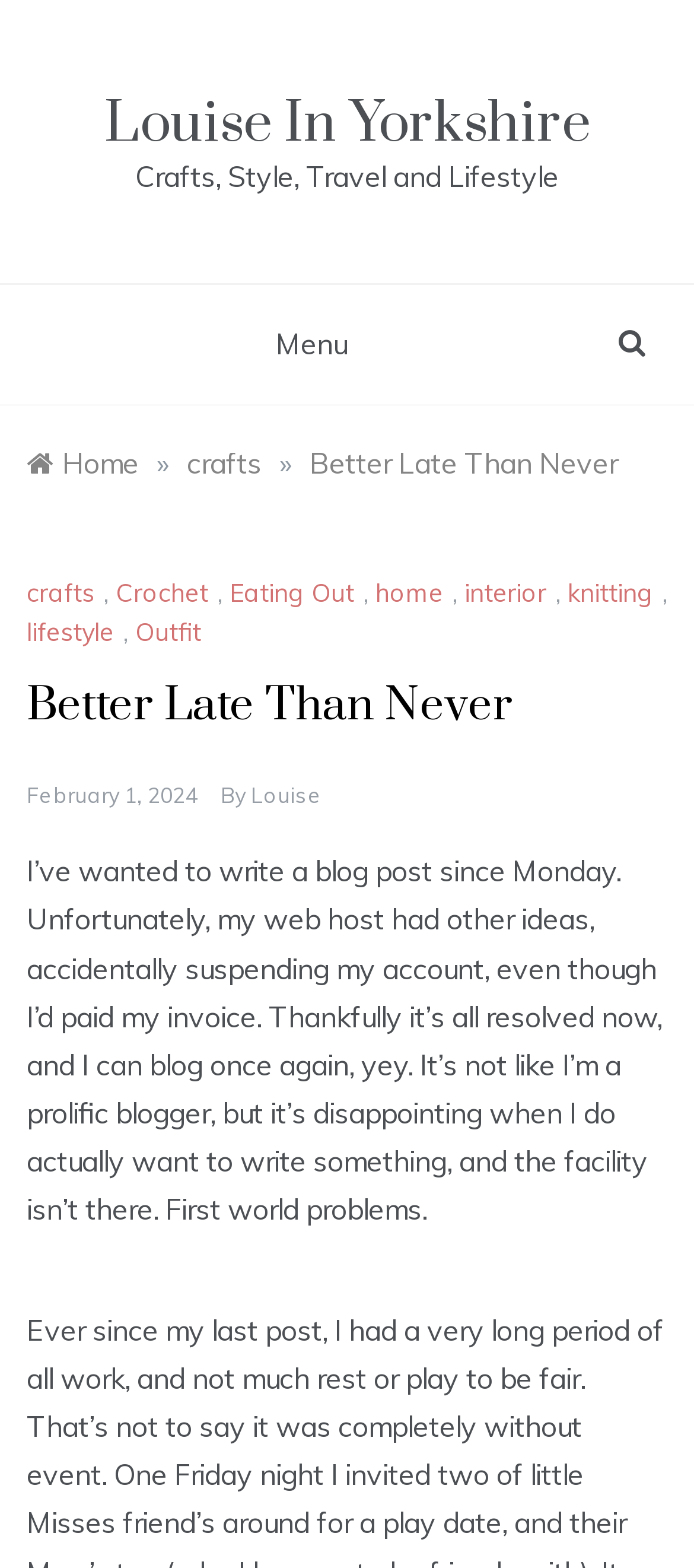Please identify the coordinates of the bounding box for the clickable region that will accomplish this instruction: "Click the 'February 1, 2024' link".

[0.038, 0.499, 0.285, 0.516]